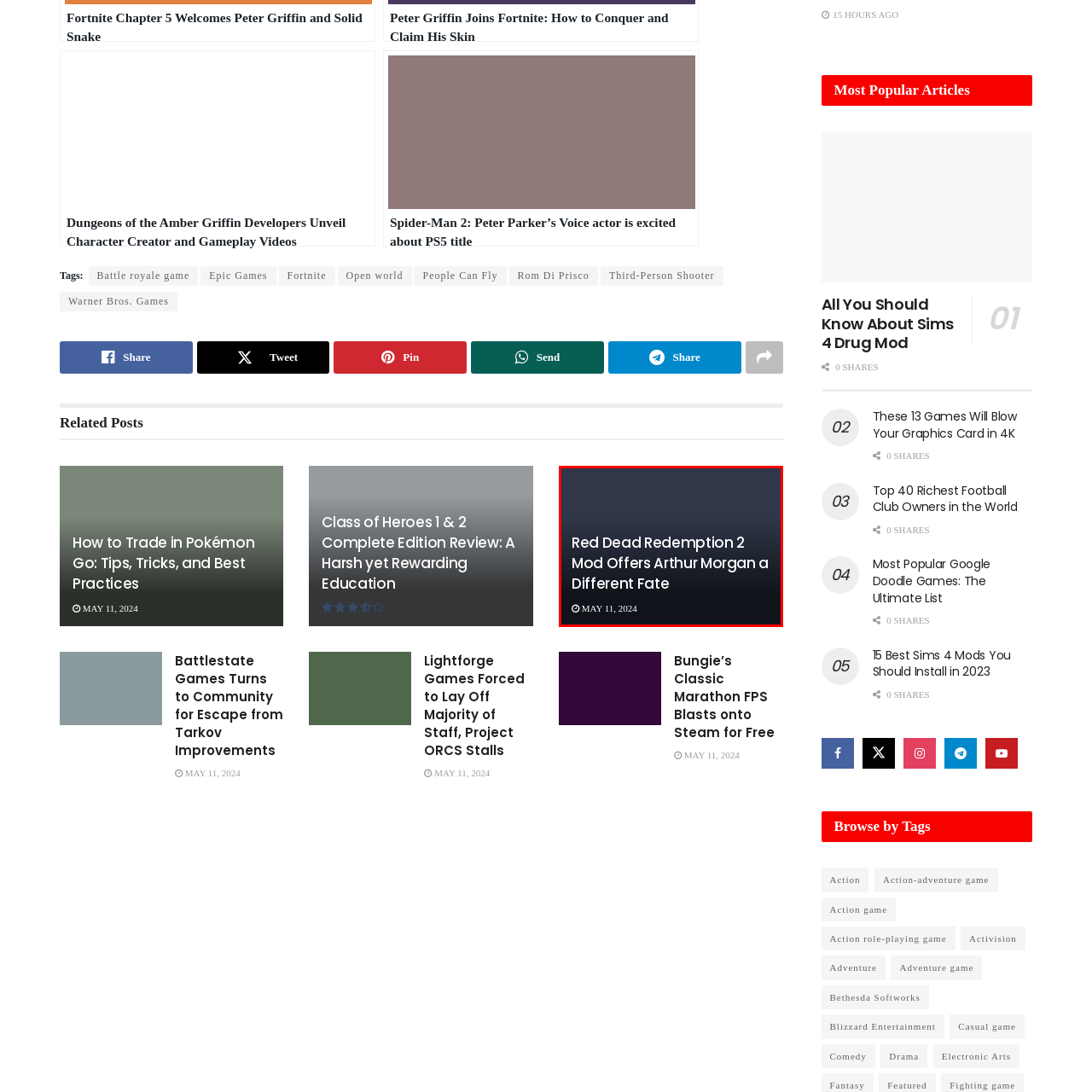Describe all the elements and activities occurring in the red-outlined area of the image extensively.

The image features a header for an article titled "Red Dead Redemption 2 Mod Offers Arthur Morgan a Different Fate." This captivating piece explores an innovative mod that allows players to experience a unique alternate reality for Arthur Morgan, the game's iconic protagonist. The article is set to be published on May 11, 2024, providing fans with insights into the exciting possibilities this mod brings to the critically acclaimed narrative of Red Dead Redemption 2. The backdrop has a dark gradient, emphasizing the title and drawing attention to the intriguing subject matter.